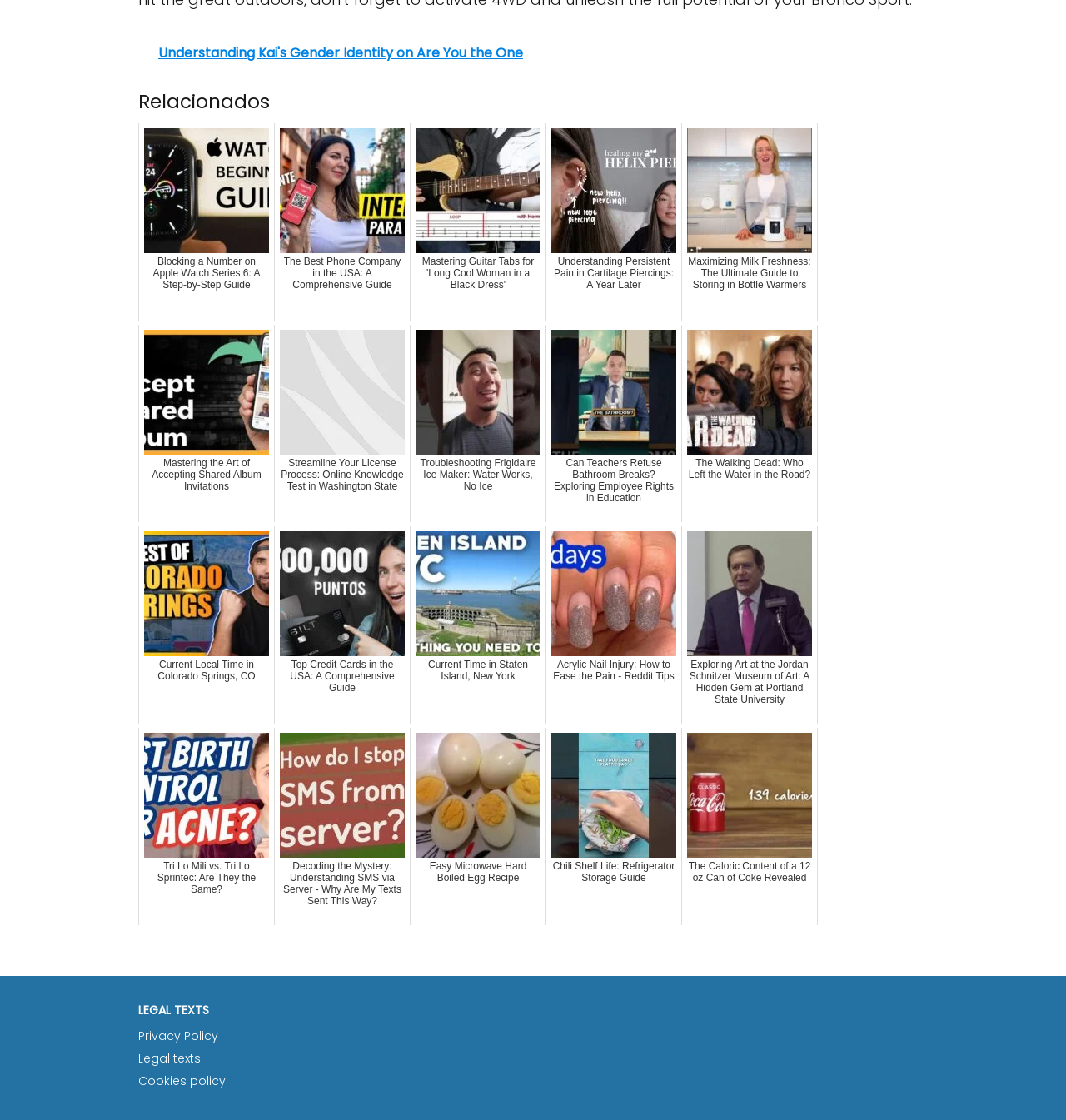Please find and report the bounding box coordinates of the element to click in order to perform the following action: "Learn about Blocking a Number on Apple Watch Series 6". The coordinates should be expressed as four float numbers between 0 and 1, in the format [left, top, right, bottom].

[0.13, 0.11, 0.258, 0.286]